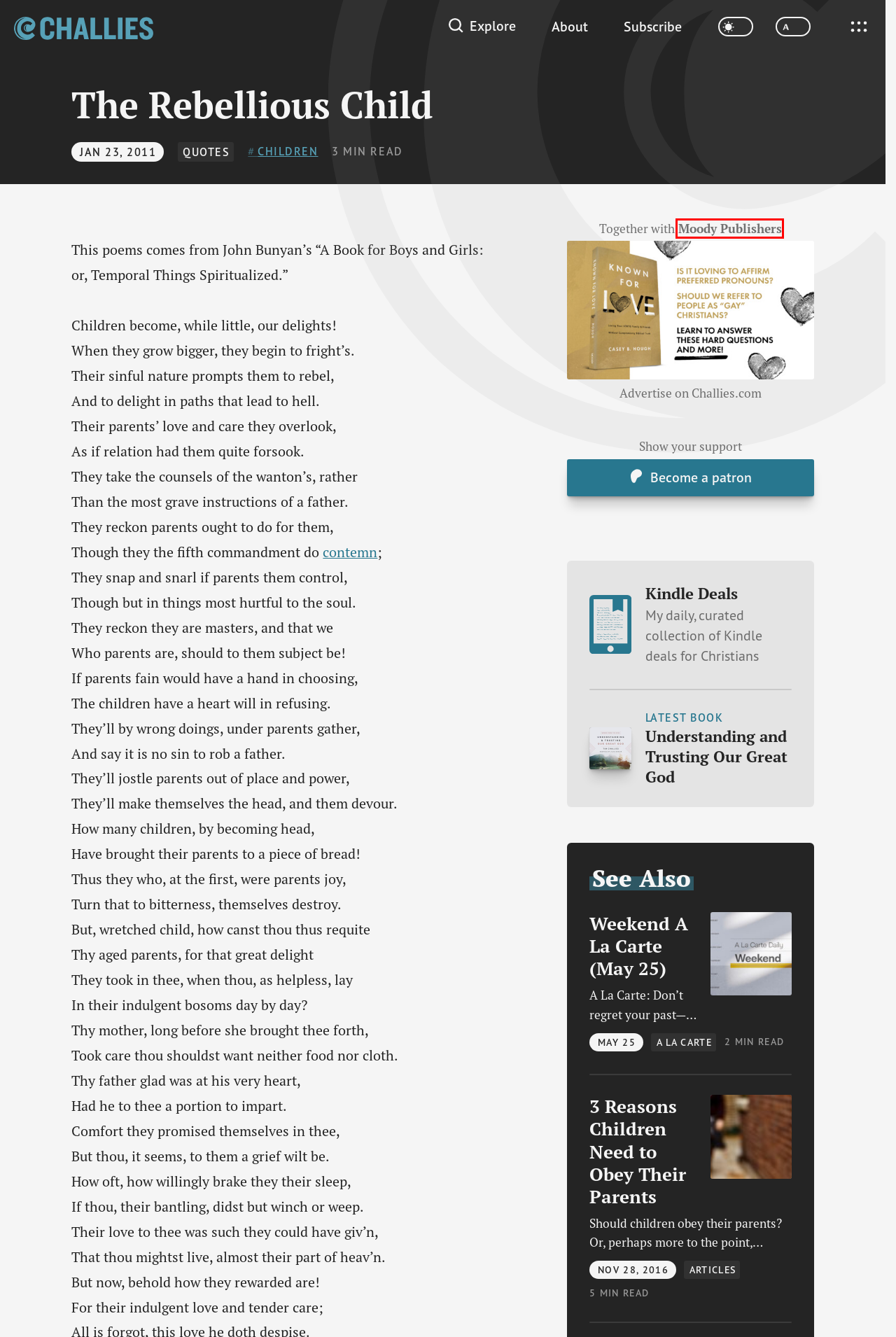Examine the screenshot of a webpage with a red bounding box around a specific UI element. Identify which webpage description best matches the new webpage that appears after clicking the element in the red bounding box. Here are the candidates:
A. Weekend A La Carte (May 25) | Tim Challies
B. Articles | Tim Challies
C. About | Tim Challies
D. A La Carte | Tim Challies
E. Amazon.com
F. 3 Reasons Children Need to Obey Their Parents | Tim Challies
G. Contemn Definition & Meaning - Merriam-Webster
H. Subscribe | Tim Challies

E